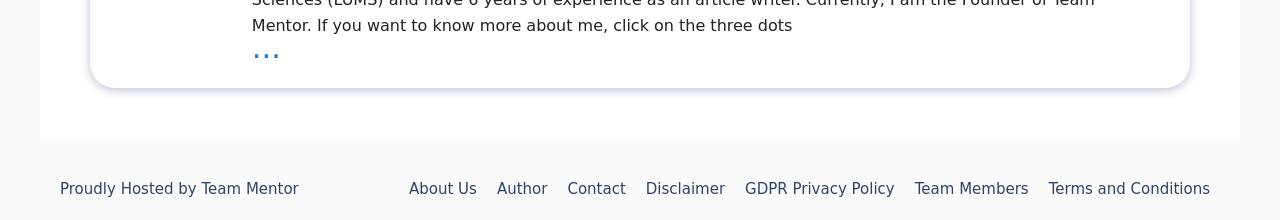How many links are there in the complementary section?
Using the image as a reference, give a one-word or short phrase answer.

8